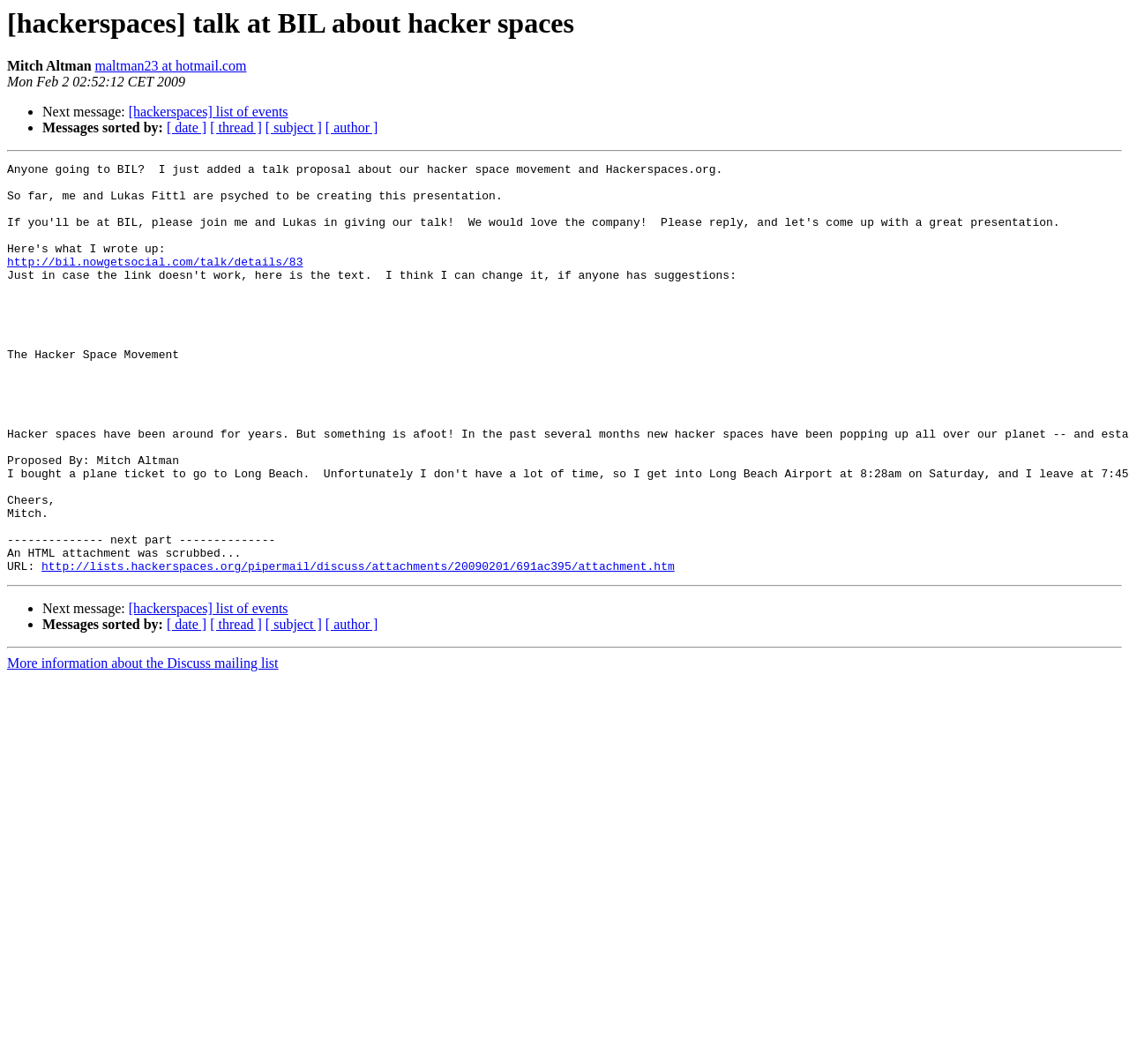Determine the main text heading of the webpage and provide its content.

[hackerspaces] talk at BIL about hacker spaces